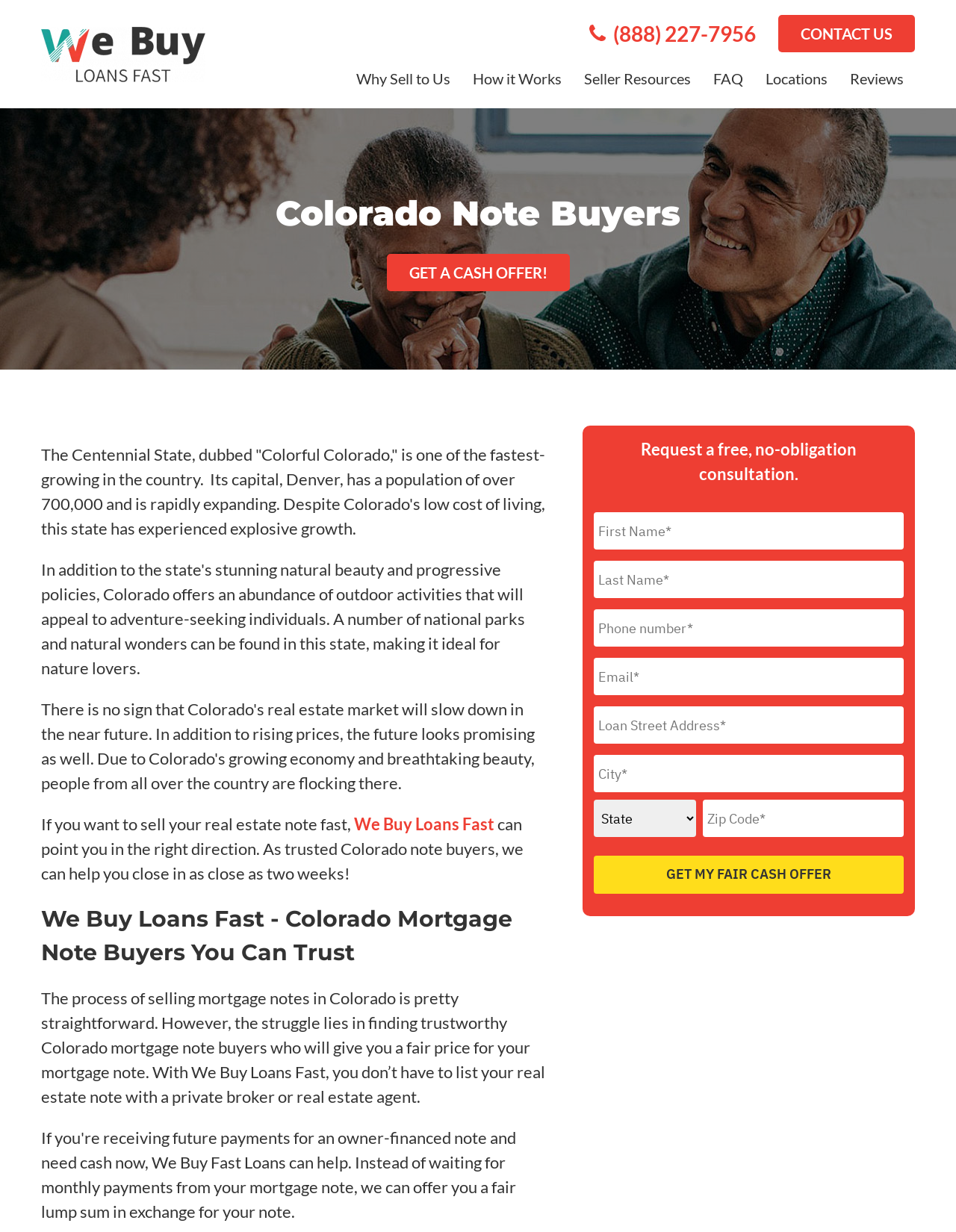Can you find the bounding box coordinates of the area I should click to execute the following instruction: "Submit to get my fair cash offer"?

[0.621, 0.695, 0.945, 0.725]